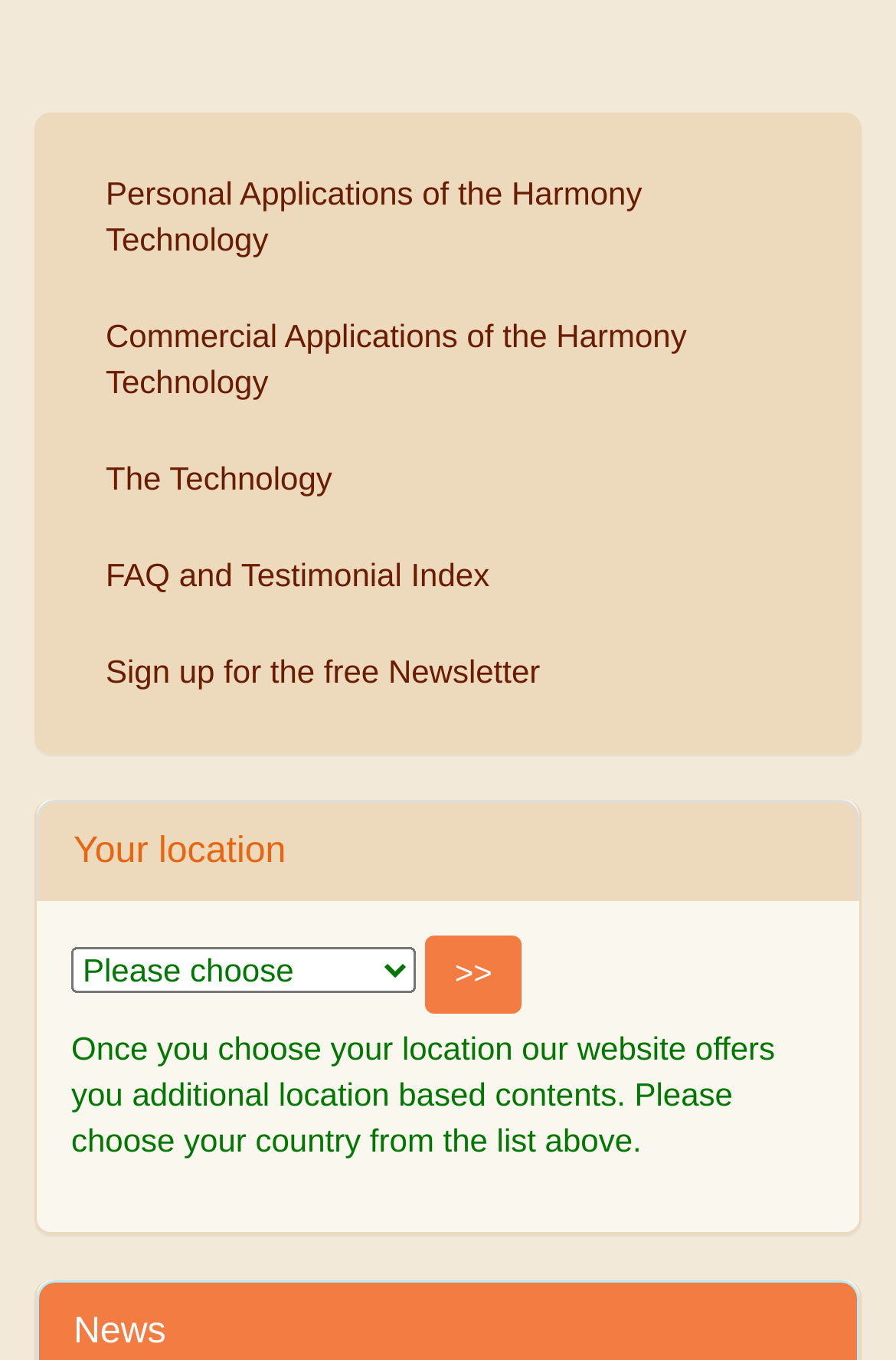Bounding box coordinates are specified in the format (top-left x, top-left y, bottom-right x, bottom-right y). All values are floating point numbers bounded between 0 and 1. Please provide the bounding box coordinate of the region this sentence describes: The Technology

[0.079, 0.317, 0.921, 0.385]